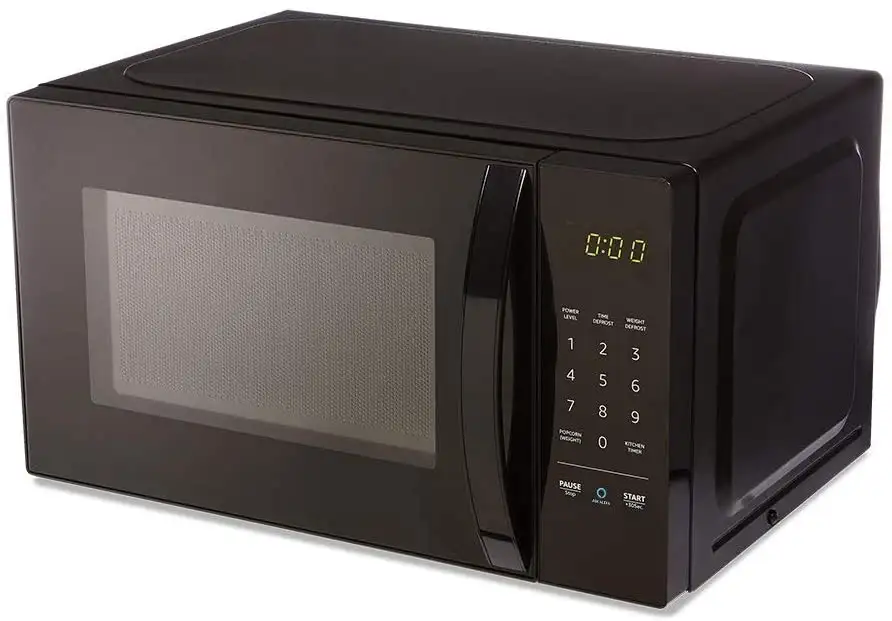Respond with a single word or phrase for the following question: 
Can the microwave be used for defrosting?

Yes